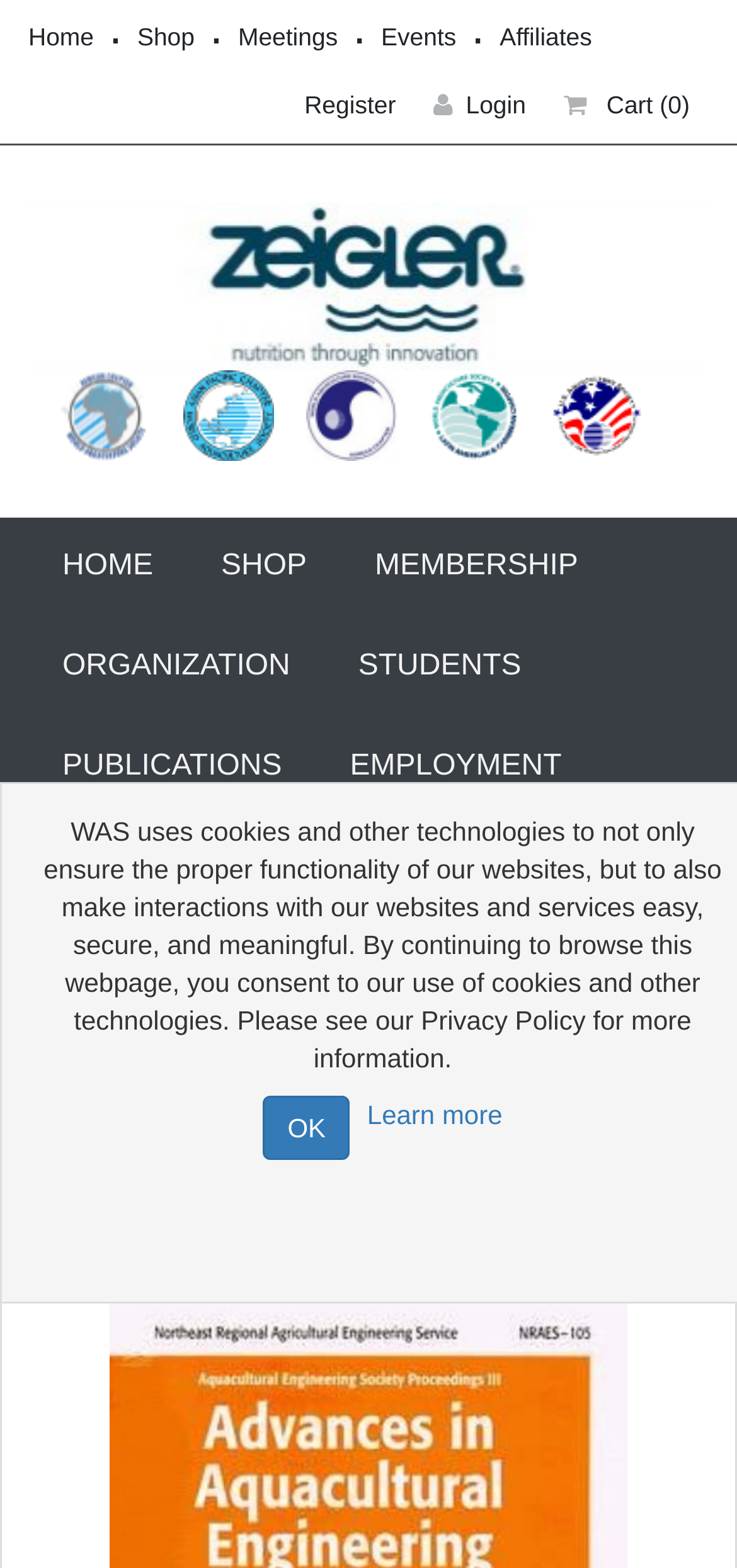Find the bounding box coordinates of the clickable region needed to perform the following instruction: "Go to the Shop". The coordinates should be provided as four float numbers between 0 and 1, i.e., [left, top, right, bottom].

[0.186, 0.014, 0.264, 0.033]